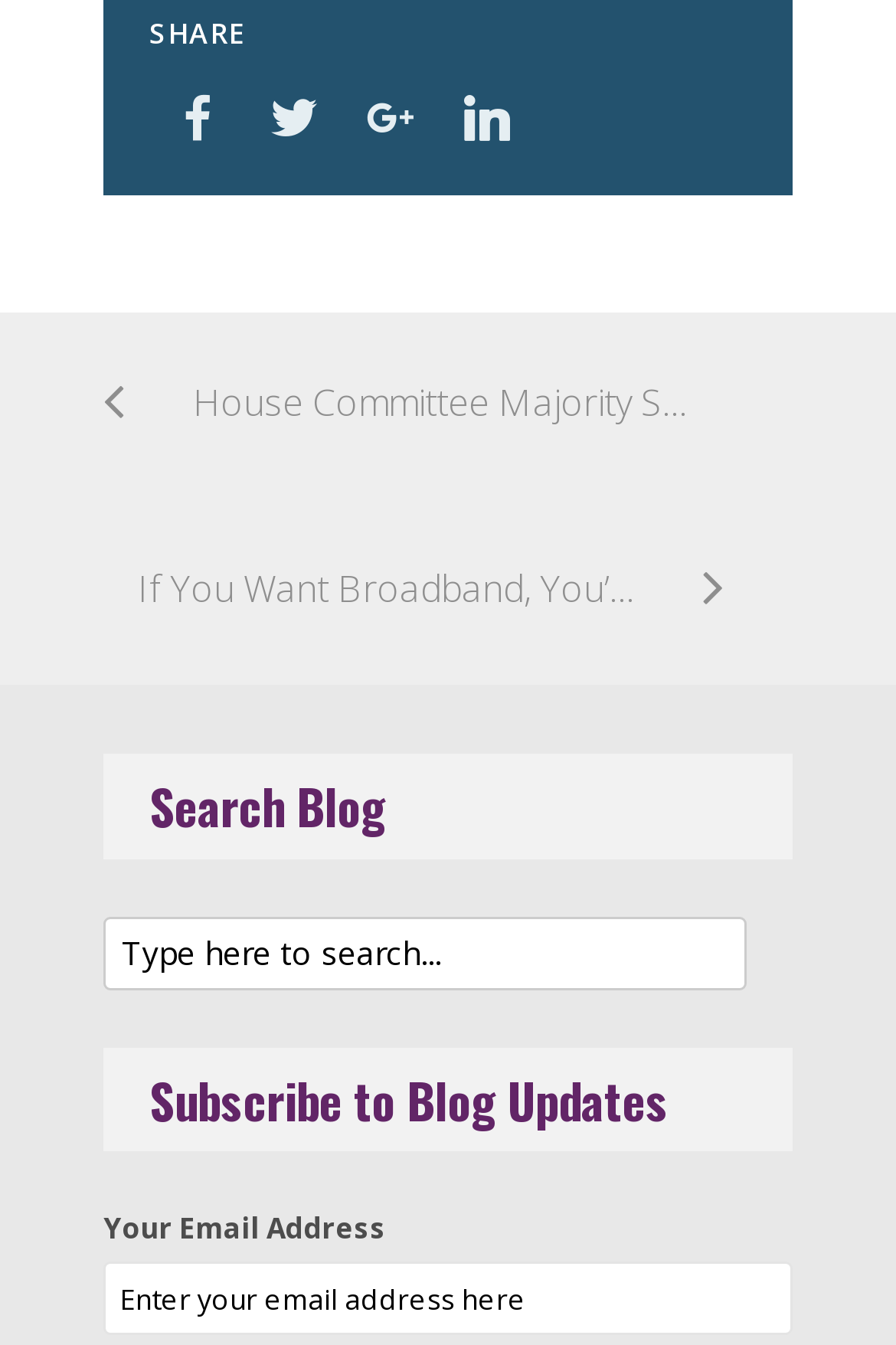What is required to subscribe to blog updates?
Based on the image, answer the question in a detailed manner.

To subscribe to blog updates, an email address is required, as indicated by the textbox with the label 'Your Email Address' and the placeholder 'Enter your email address here'.